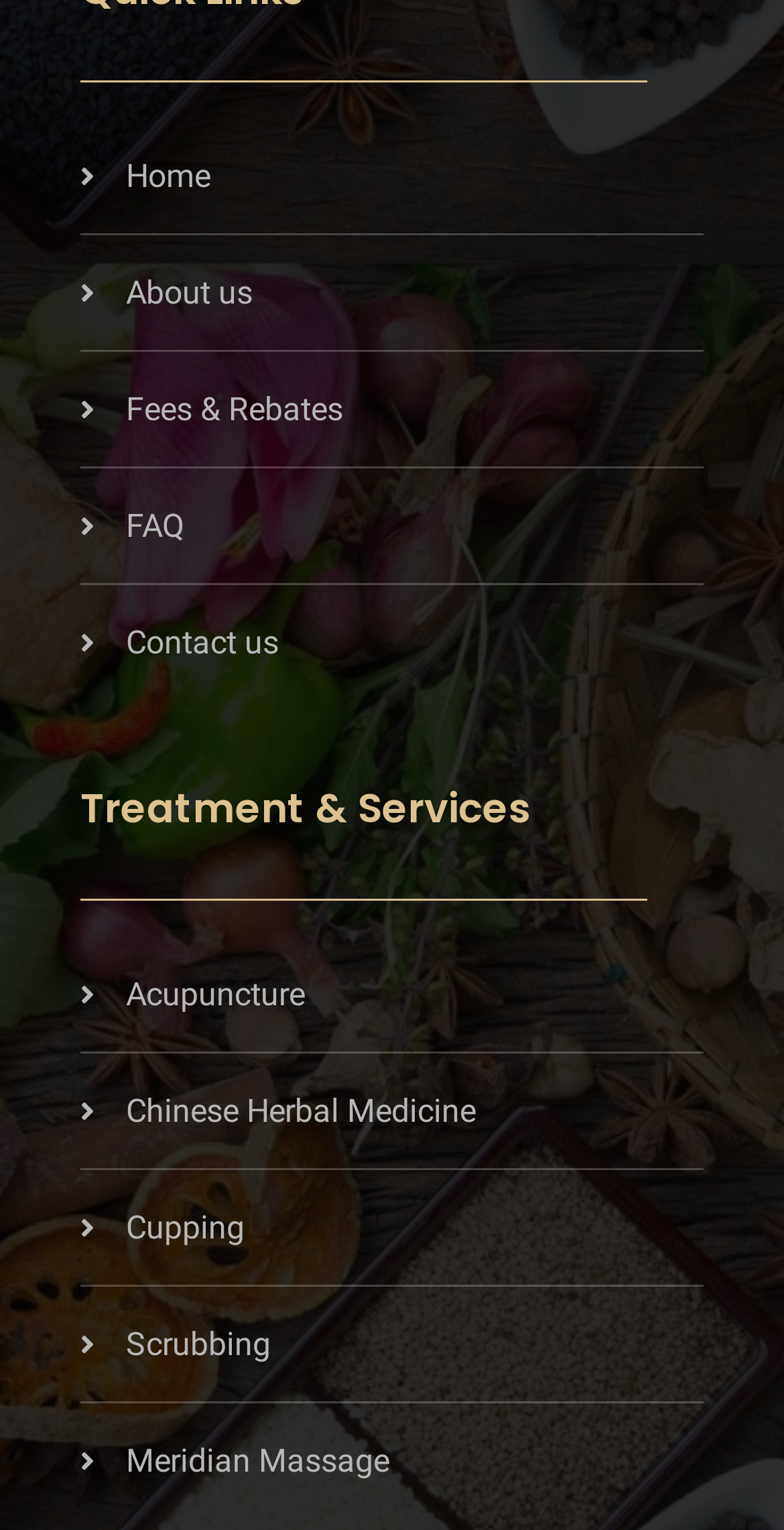Using the provided description Meridian Massage, find the bounding box coordinates for the UI element. Provide the coordinates in (top-left x, top-left y, bottom-right x, bottom-right y) format, ensuring all values are between 0 and 1.

[0.103, 0.94, 0.897, 0.971]